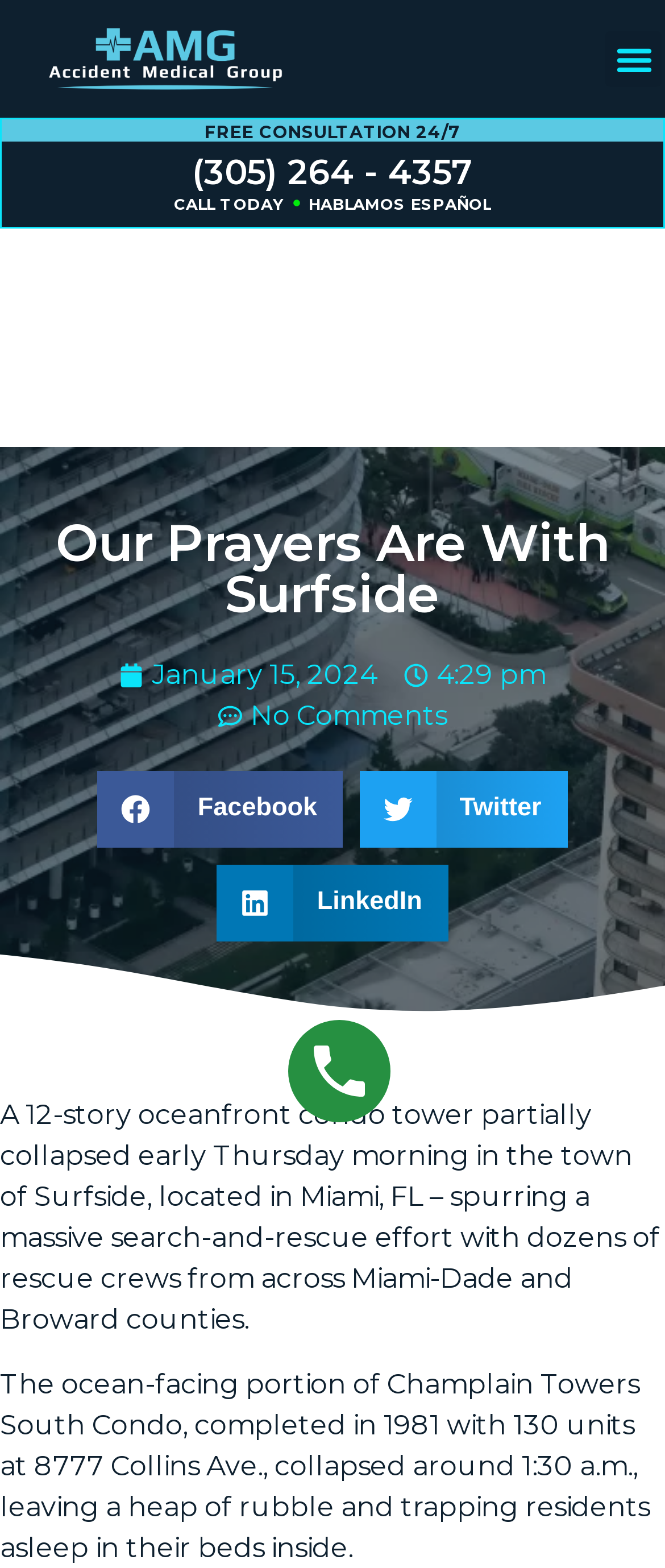Describe all the key features and sections of the webpage thoroughly.

The webpage is about a tragic event, a 12-story oceanfront condo tower collapse in Surfside, Miami, FL. At the top, there is a menu toggle button on the right side, followed by a heading "FREE CONSULTATION 24/7" and a phone number "(305) 264 - 4357" with a link to call. Below these elements, there are two static texts, "CALL TODAY" and "HABLAMOS ESPAÑOL", positioned side by side.

The main content of the webpage starts with a heading "Our Prayers Are With Surfside" at the top center. Below this heading, there is a link to a date "January 15, 2024" on the left, and a static text "4:29 pm" on the right. Underneath, there is a link "No Comments" in the center.

The webpage then presents a share section with three buttons, "Share on facebook", "Share on twitter", and "Share on linkedin", each accompanied by an image and a static text indicating the social media platform. These buttons are positioned horizontally, with the Facebook button on the left, Twitter in the center, and LinkedIn on the right.

The main article begins below the share section, with a static text describing the condo tower collapse, followed by another static text providing more details about the incident. There is also an unlabelled link in the middle of the article, but its purpose is unclear.